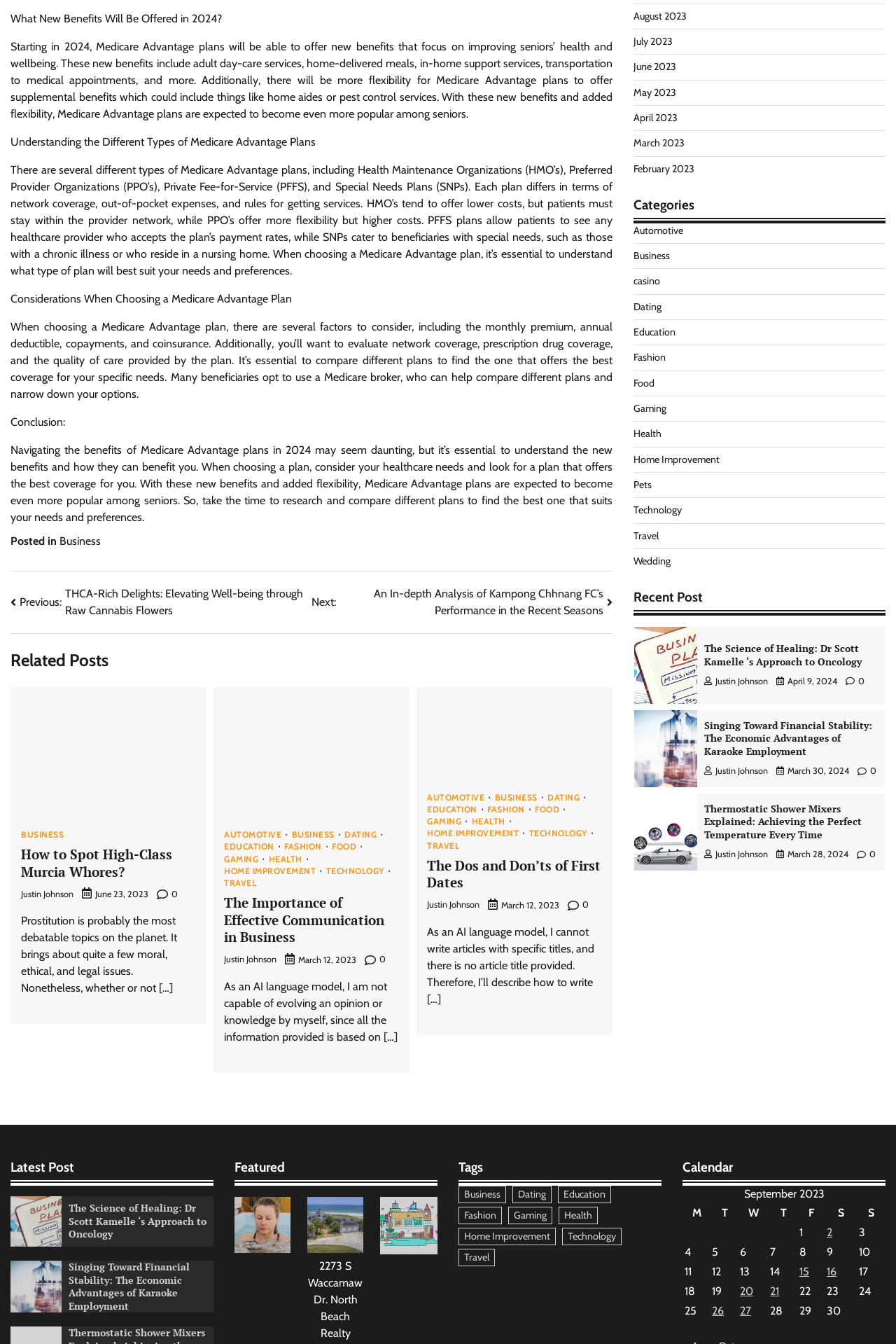Locate the bounding box coordinates of the clickable area needed to fulfill the instruction: "Click on the 'Previous' link".

[0.012, 0.436, 0.348, 0.461]